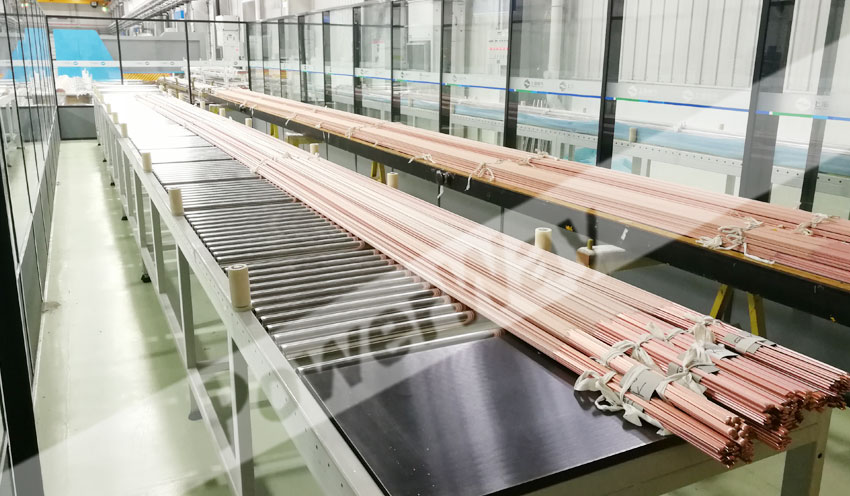Provide a short, one-word or phrase answer to the question below:
What is the purpose of the glass panels?

Protective barriers